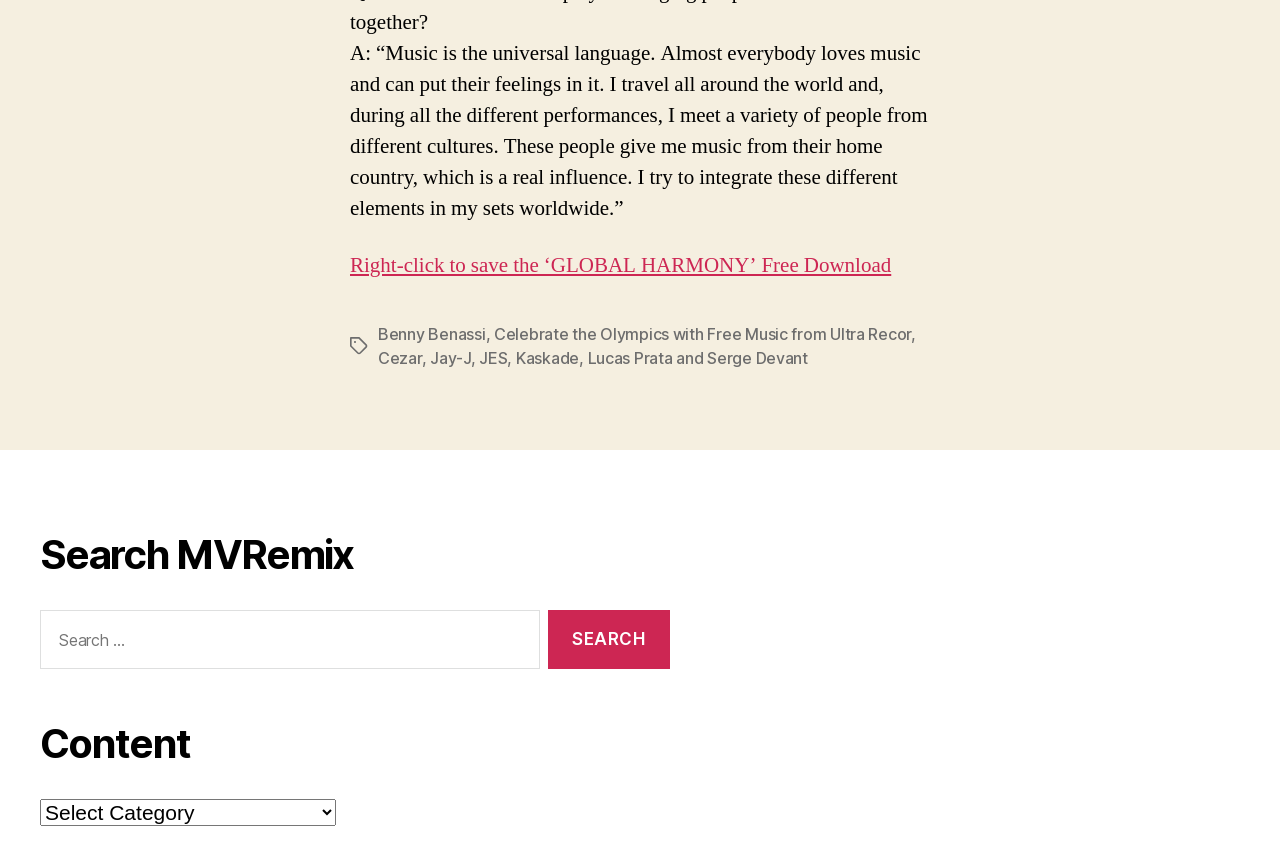Answer this question in one word or a short phrase: What is the quote about music?

Music is the universal language